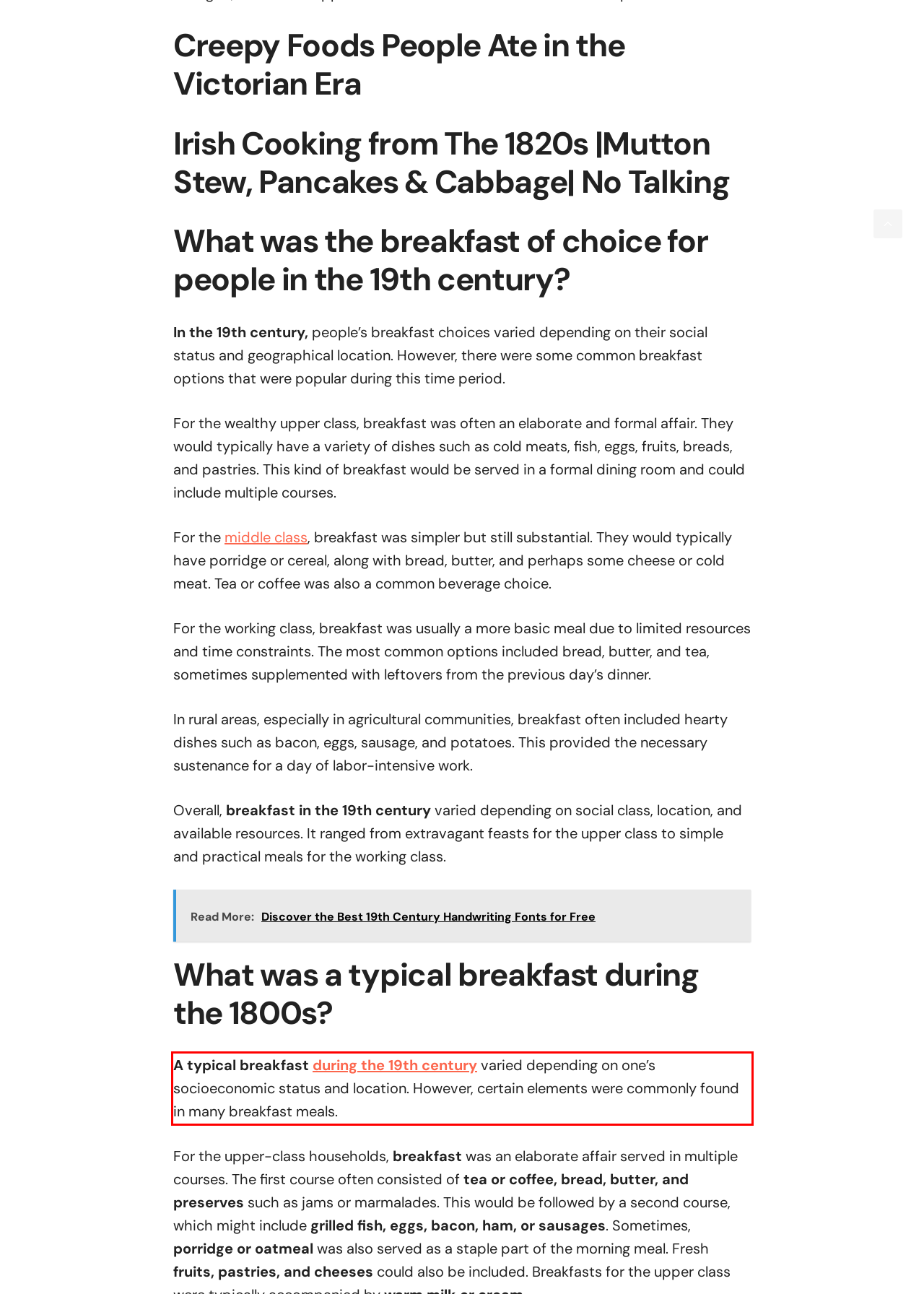With the given screenshot of a webpage, locate the red rectangle bounding box and extract the text content using OCR.

A typical breakfast during the 19th century varied depending on one’s socioeconomic status and location. However, certain elements were commonly found in many breakfast meals.